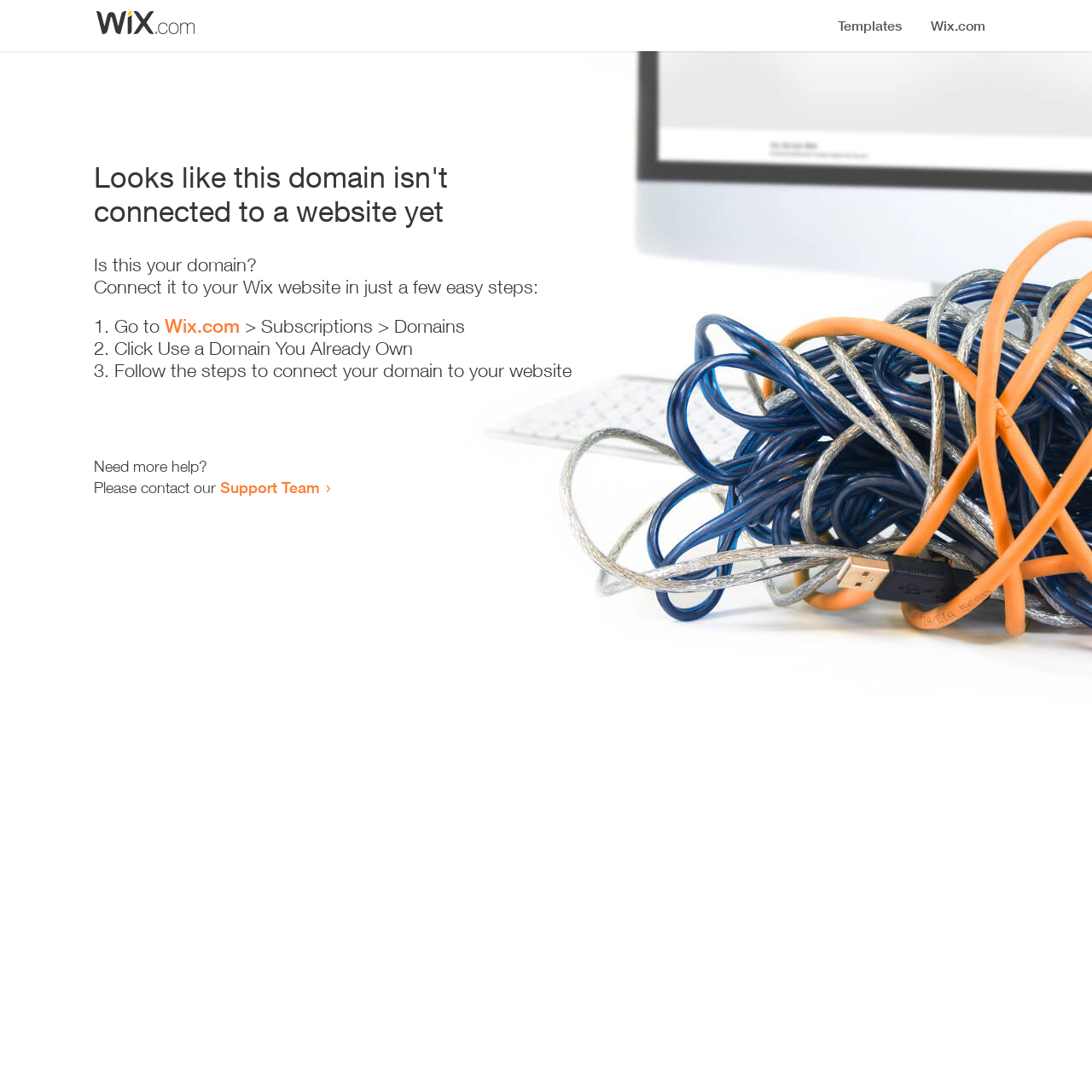What is the purpose of this webpage?
Answer briefly with a single word or phrase based on the image.

Domain connection